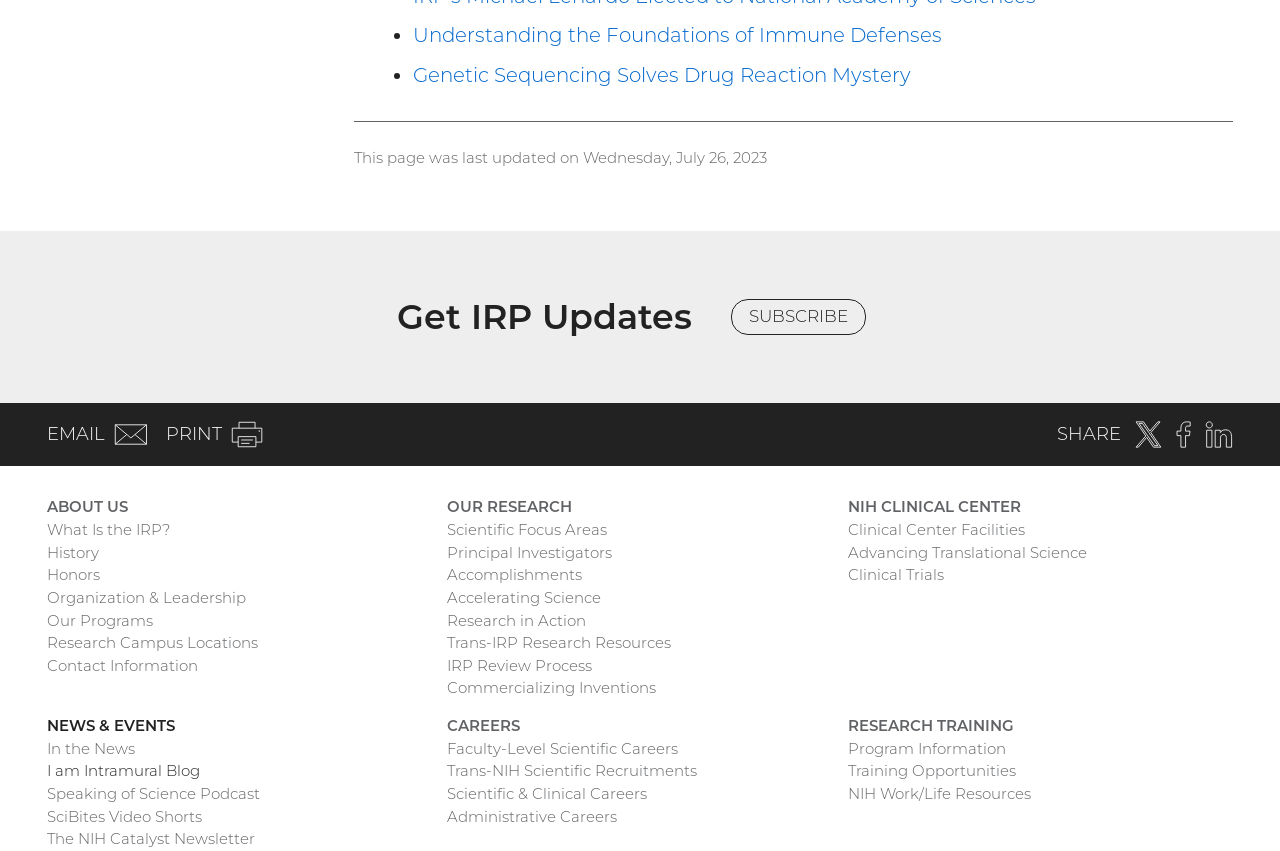What is the last updated date of this webpage?
Answer the question with as much detail as possible.

I found the last updated date of this webpage by looking at the StaticText element with the text 'This page was last updated on Wednesday, July 26, 2023'.